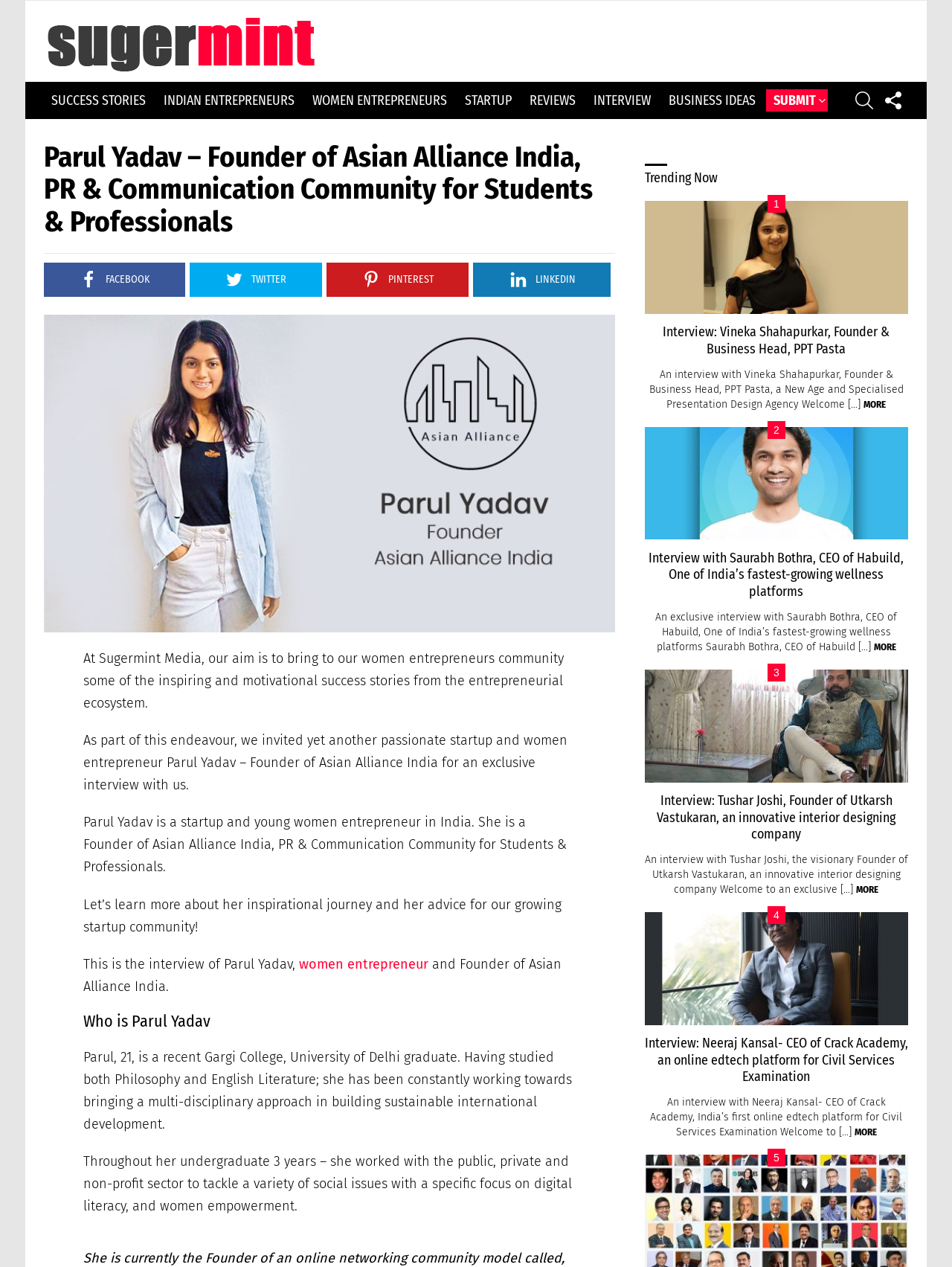What is the profession of Saurabh Bothra?
Based on the screenshot, provide your answer in one word or phrase.

CEO of Habuild